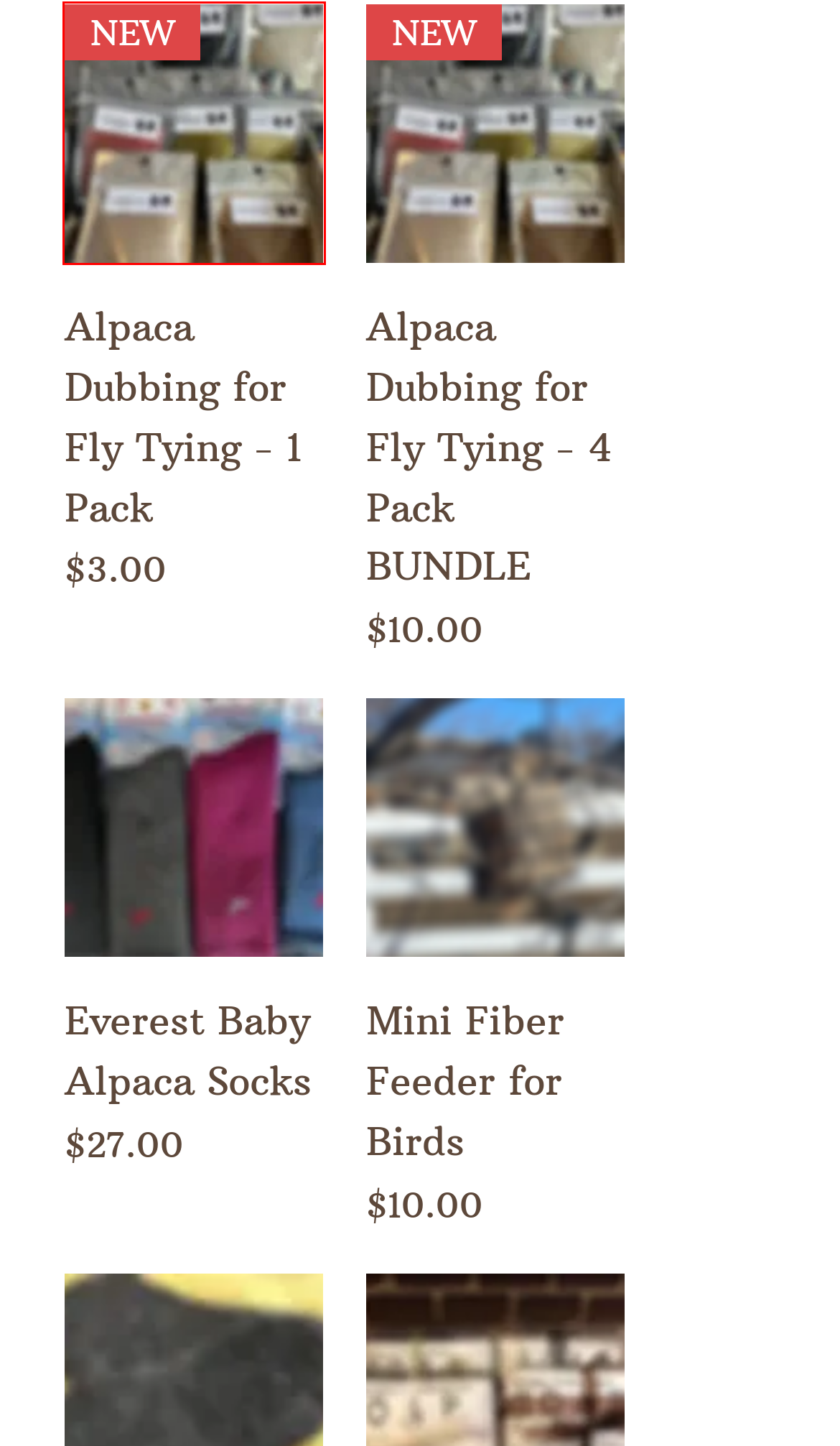You are presented with a screenshot of a webpage containing a red bounding box around a particular UI element. Select the best webpage description that matches the new webpage after clicking the element within the bounding box. Here are the candidates:
A. Alpaca Dryer Balls - Set of 6 | My Vxw Site Dhssnk
B. Mini Fiber Feeder for Birds | My Vxw Site Dhssnk
C. Everest Baby Alpaca Socks | My Vxw Site Dhssnk
D. Alpaca Survival Socks | My Vxw Site Dhssnk
E. Woven Throw Rug | My Vxw Site Dhssnk
F. Alpaca Dubbing for Fly Tying - 1 Pack | My Vxw Site Dhssnk
G. Alpaca Dubbing for Fly Tying -  4 Pack BUNDLE | My Vxw Site Dhssnk
H. Organic Felted Alpaca Soap | My Vxw Site Dhssnk

F